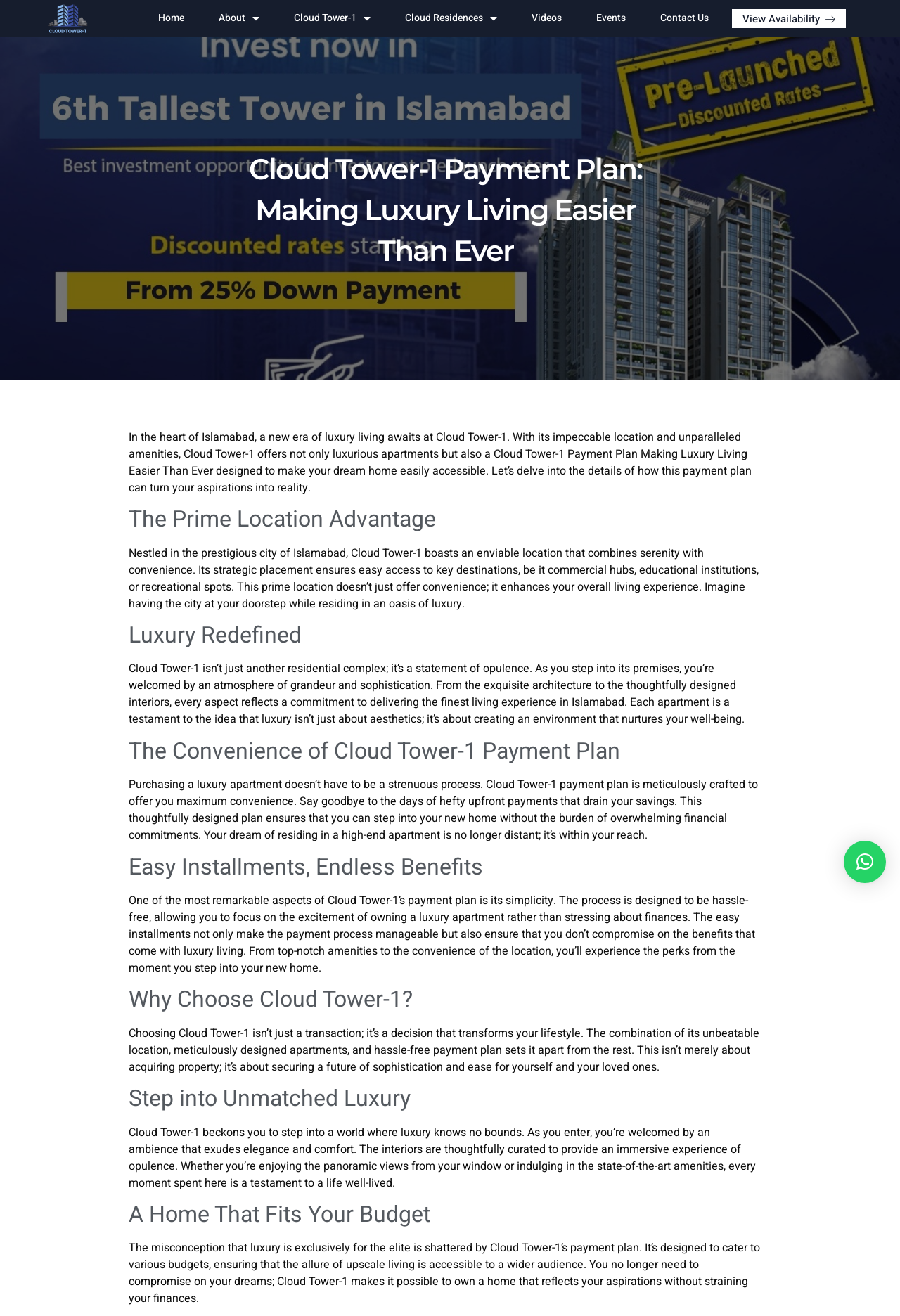What is the atmosphere of Cloud Tower-1?
Answer with a single word or phrase by referring to the visual content.

Elegance and comfort